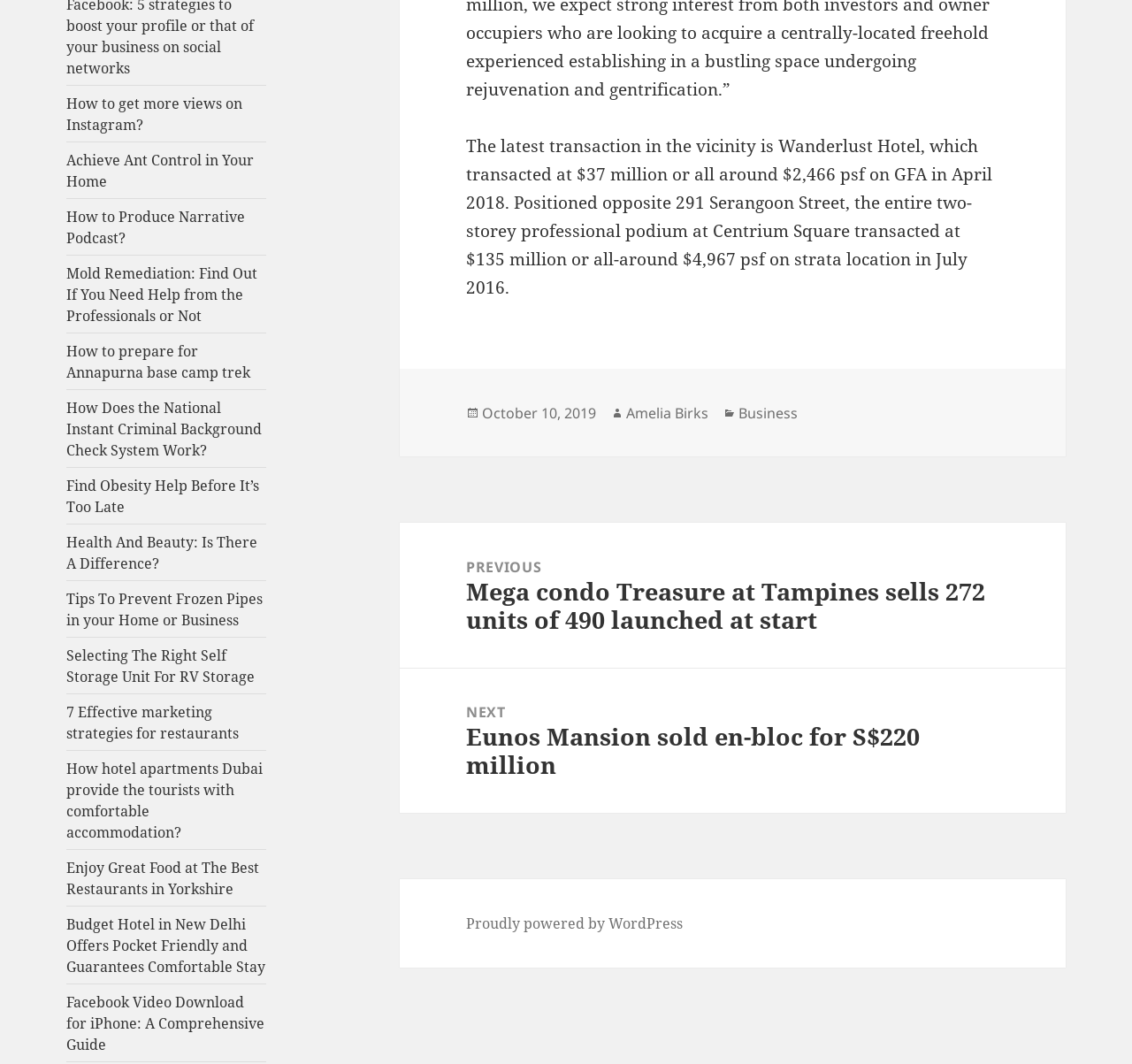What is the name of the hotel mentioned in the static text?
Give a one-word or short-phrase answer derived from the screenshot.

Wanderlust Hotel